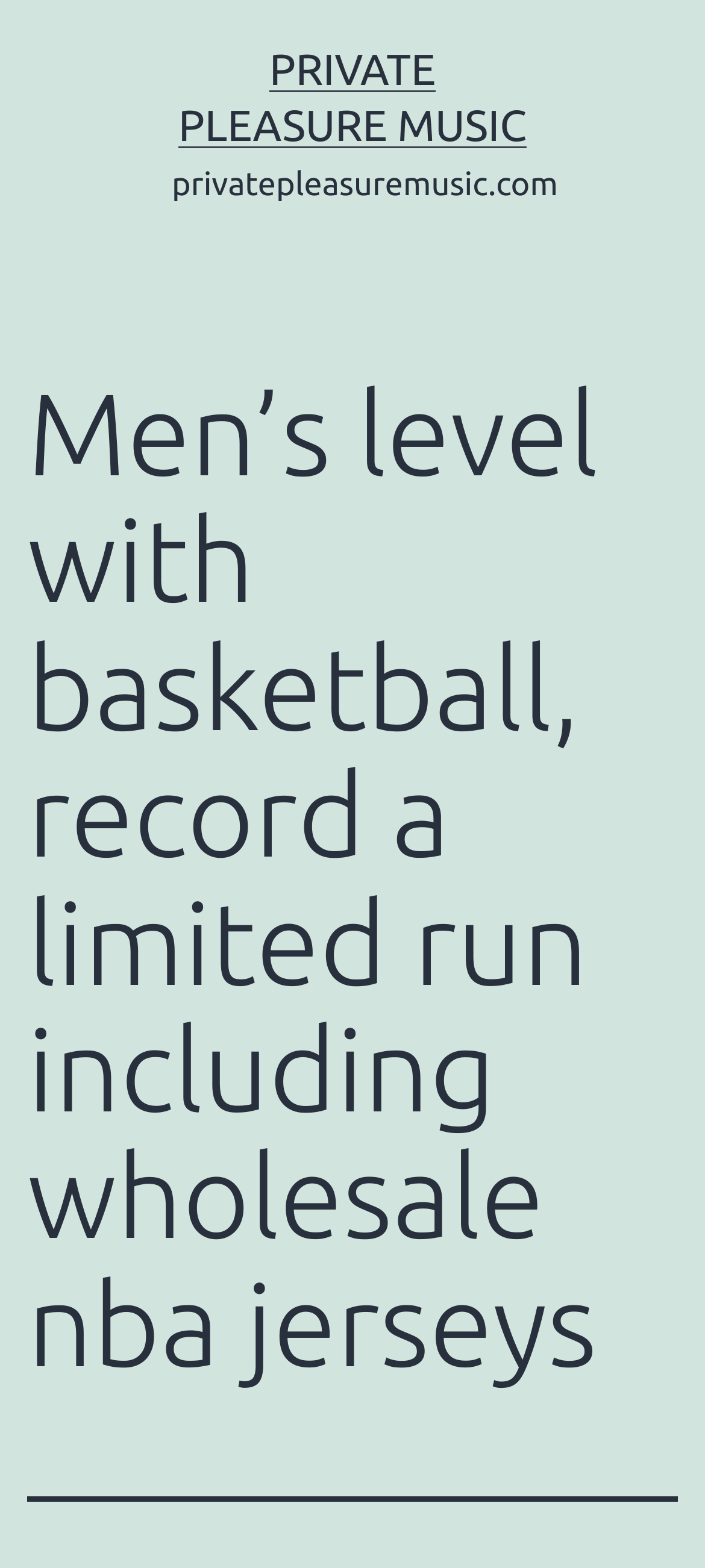Please provide the bounding box coordinates in the format (top-left x, top-left y, bottom-right x, bottom-right y). Remember, all values are floating point numbers between 0 and 1. What is the bounding box coordinate of the region described as: Private Pleasure Music

[0.253, 0.028, 0.747, 0.095]